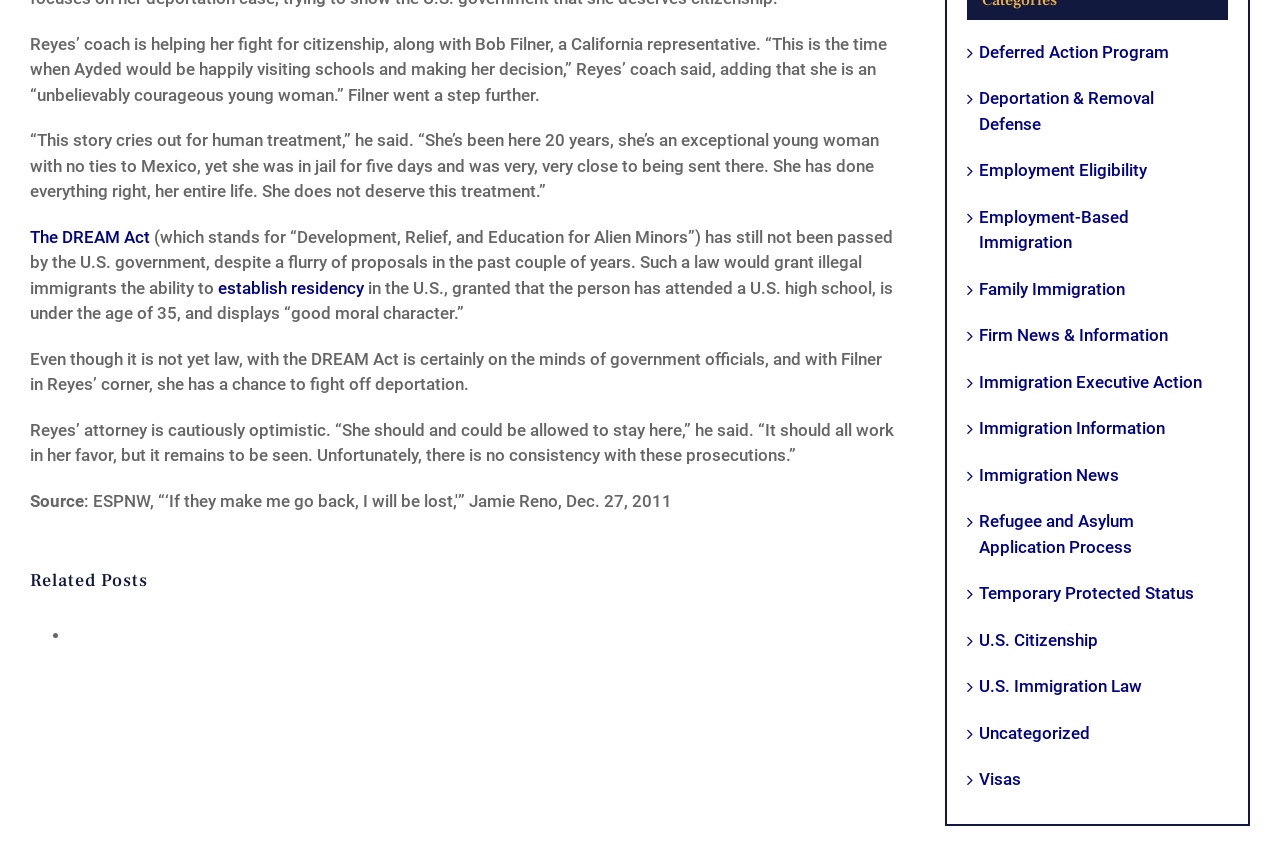Please locate the clickable area by providing the bounding box coordinates to follow this instruction: "Learn about 'U.S. Citizenship'".

[0.765, 0.731, 0.952, 0.76]